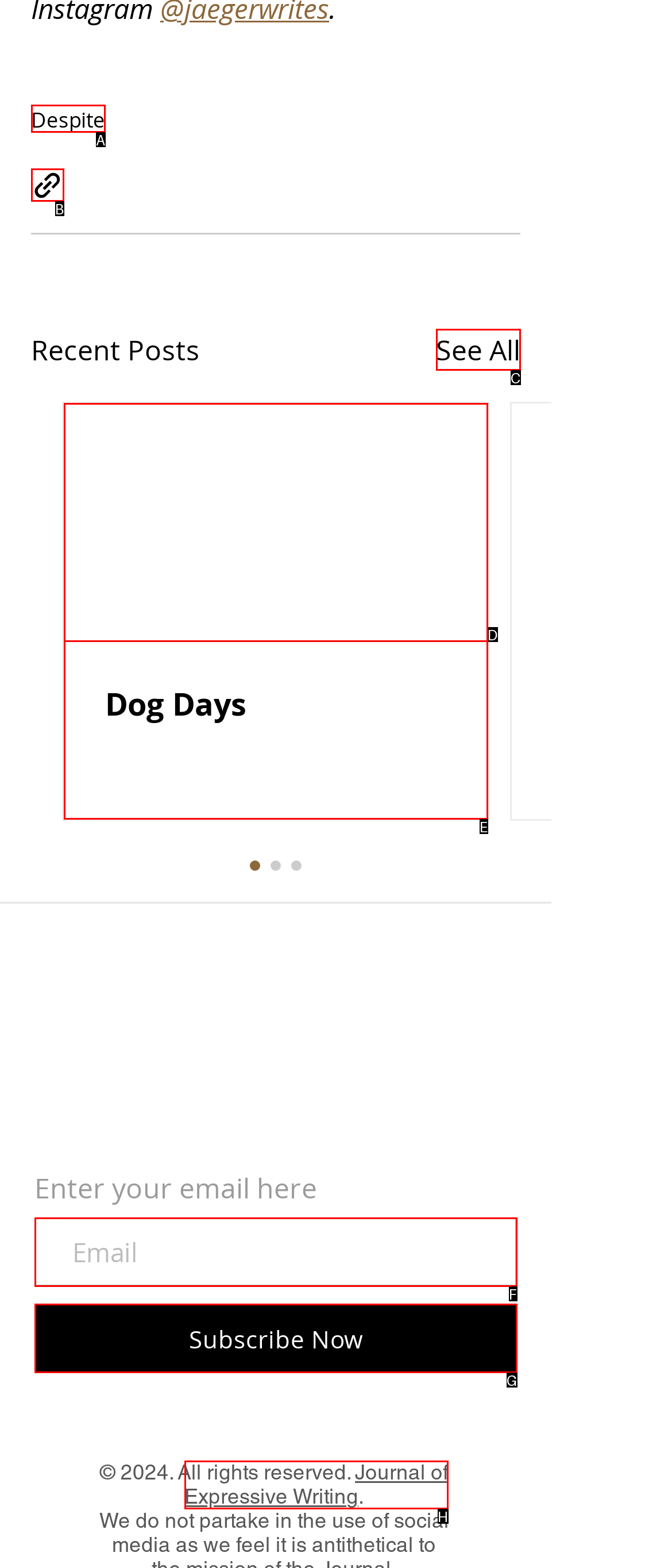Choose the HTML element that corresponds to the description: Journal of Expressive Writing
Provide the answer by selecting the letter from the given choices.

H